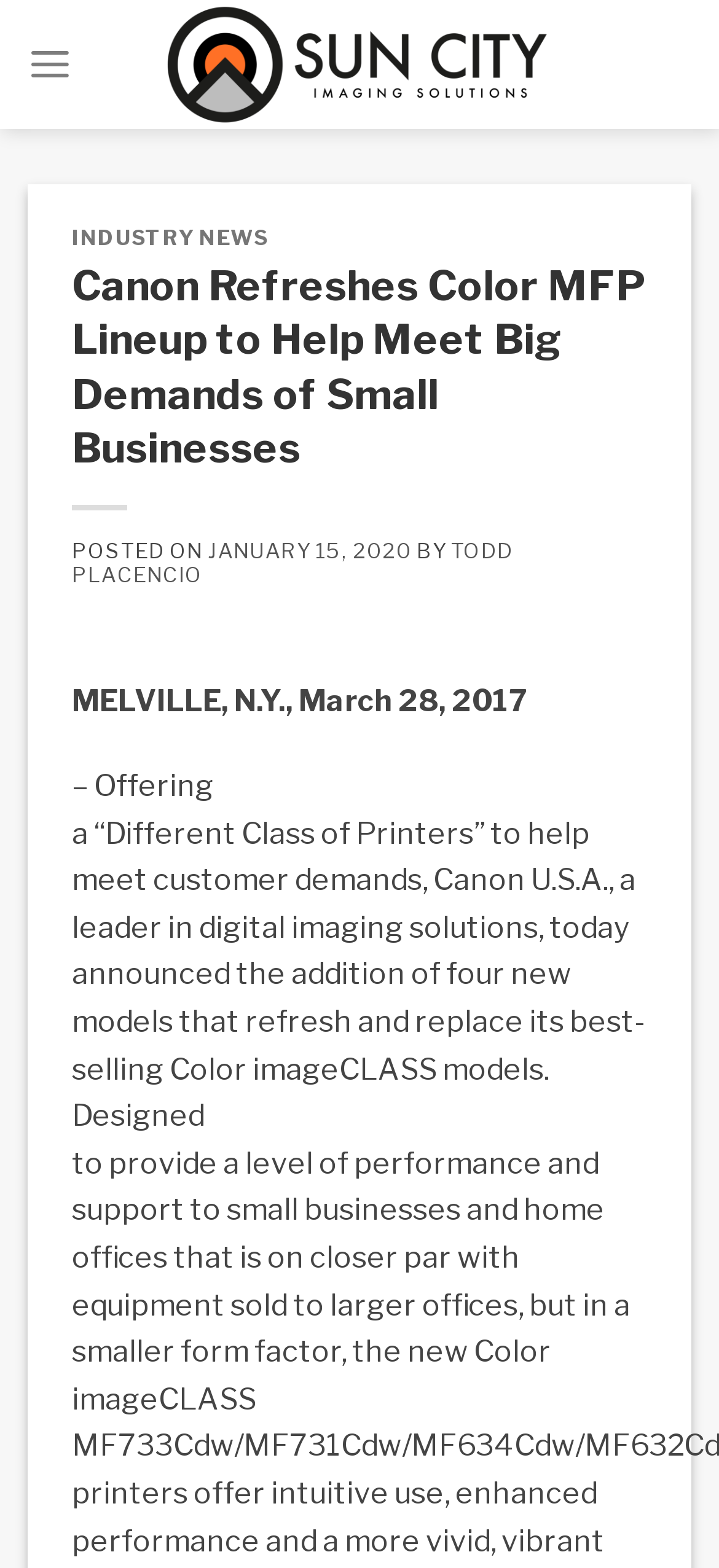What is the date of the post?
Answer the question with a thorough and detailed explanation.

I found the date of the post by looking at the text 'POSTED ON' followed by a link 'JANUARY 15, 2020' which indicates the date the article was posted.